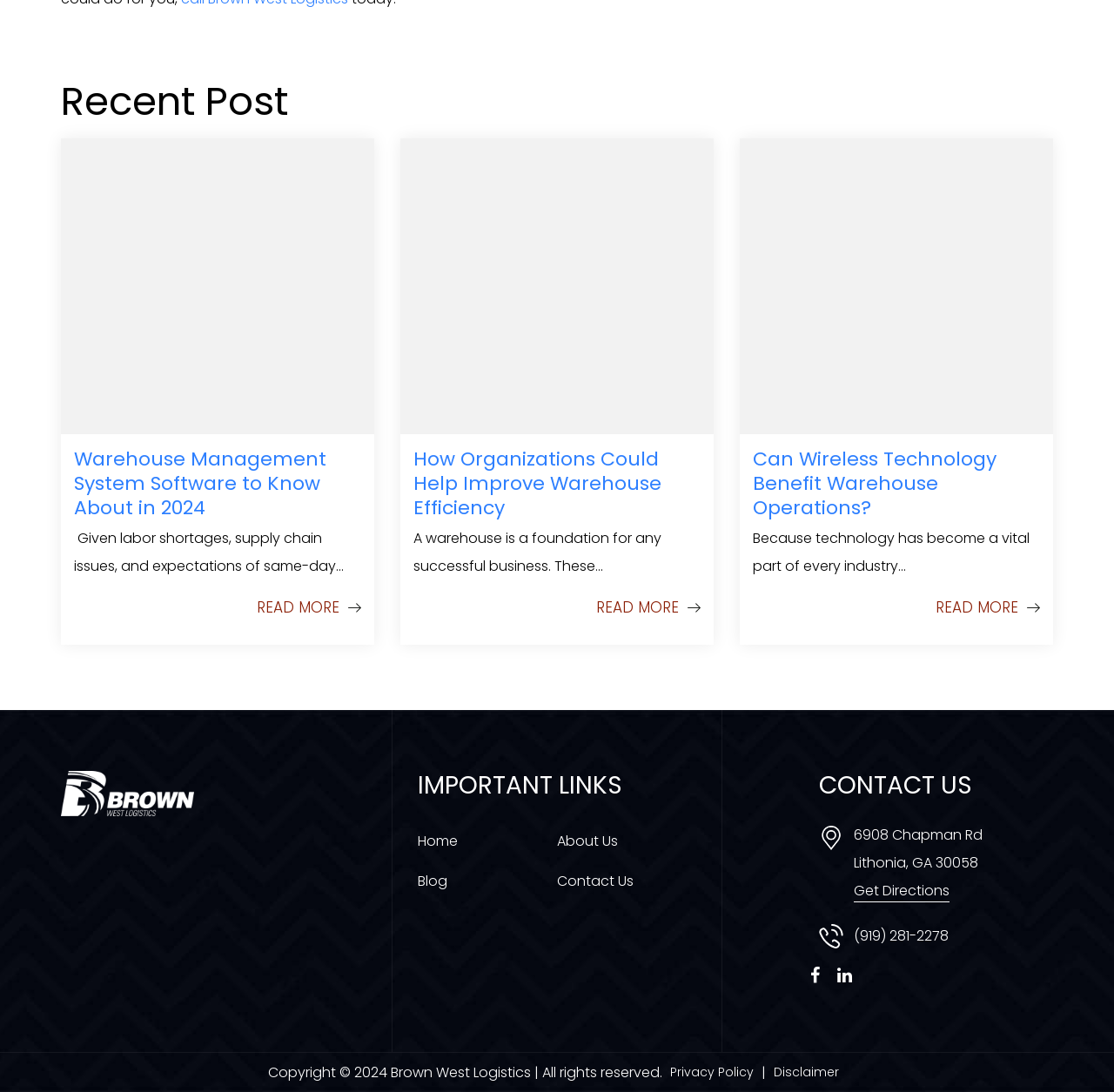Identify the bounding box coordinates of the element that should be clicked to fulfill this task: "Get directions to 6908 Chapman Rd". The coordinates should be provided as four float numbers between 0 and 1, i.e., [left, top, right, bottom].

[0.766, 0.805, 0.852, 0.826]